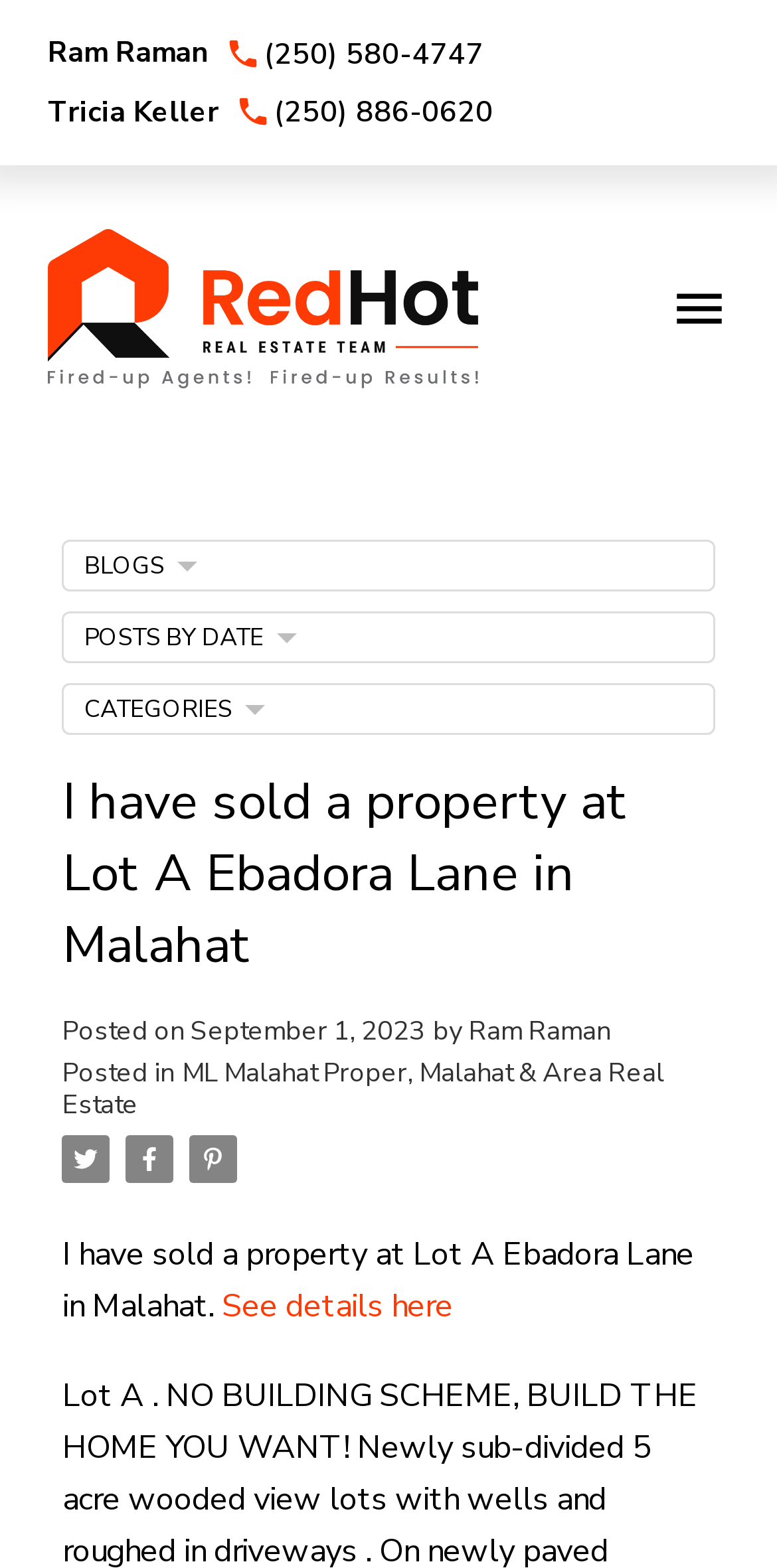Who is the author of this post?
Answer with a single word or phrase by referring to the visual content.

Ram Raman